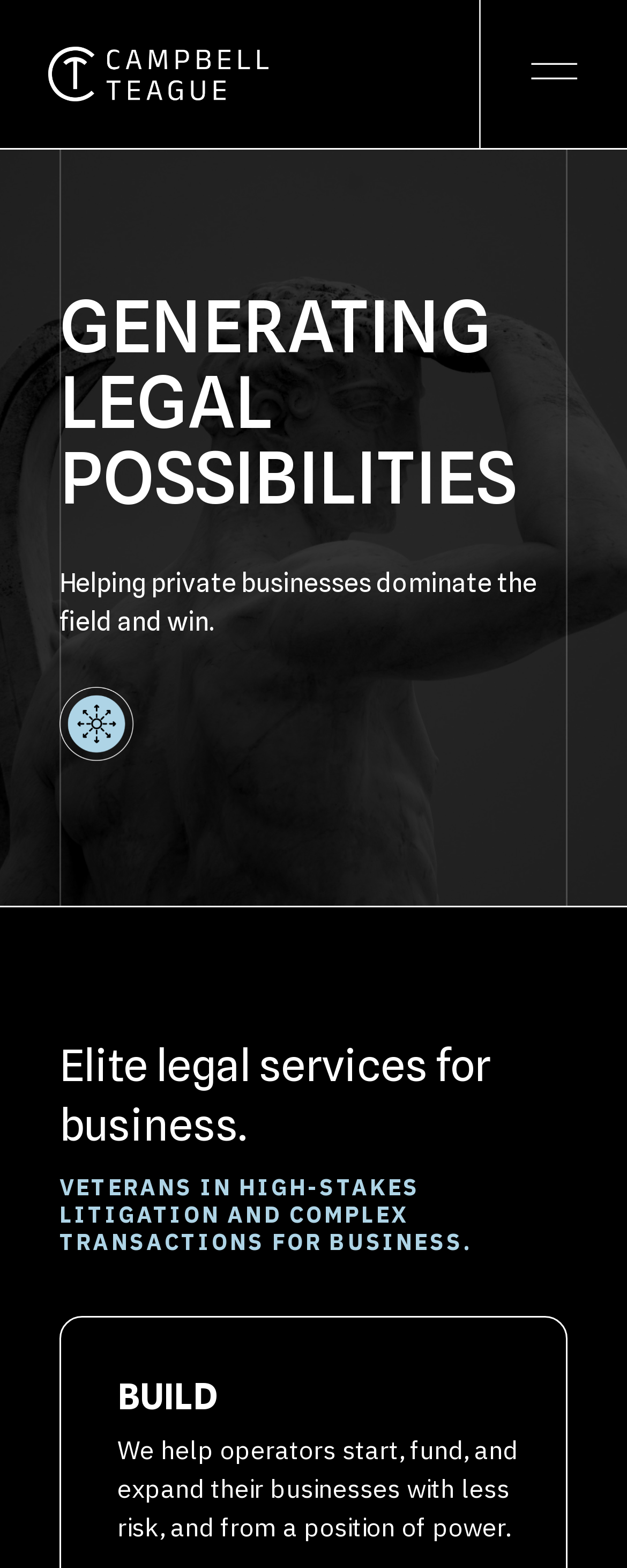Extract the primary headline from the webpage and present its text.

GENERATING
LEGAL POSSIBILITIES